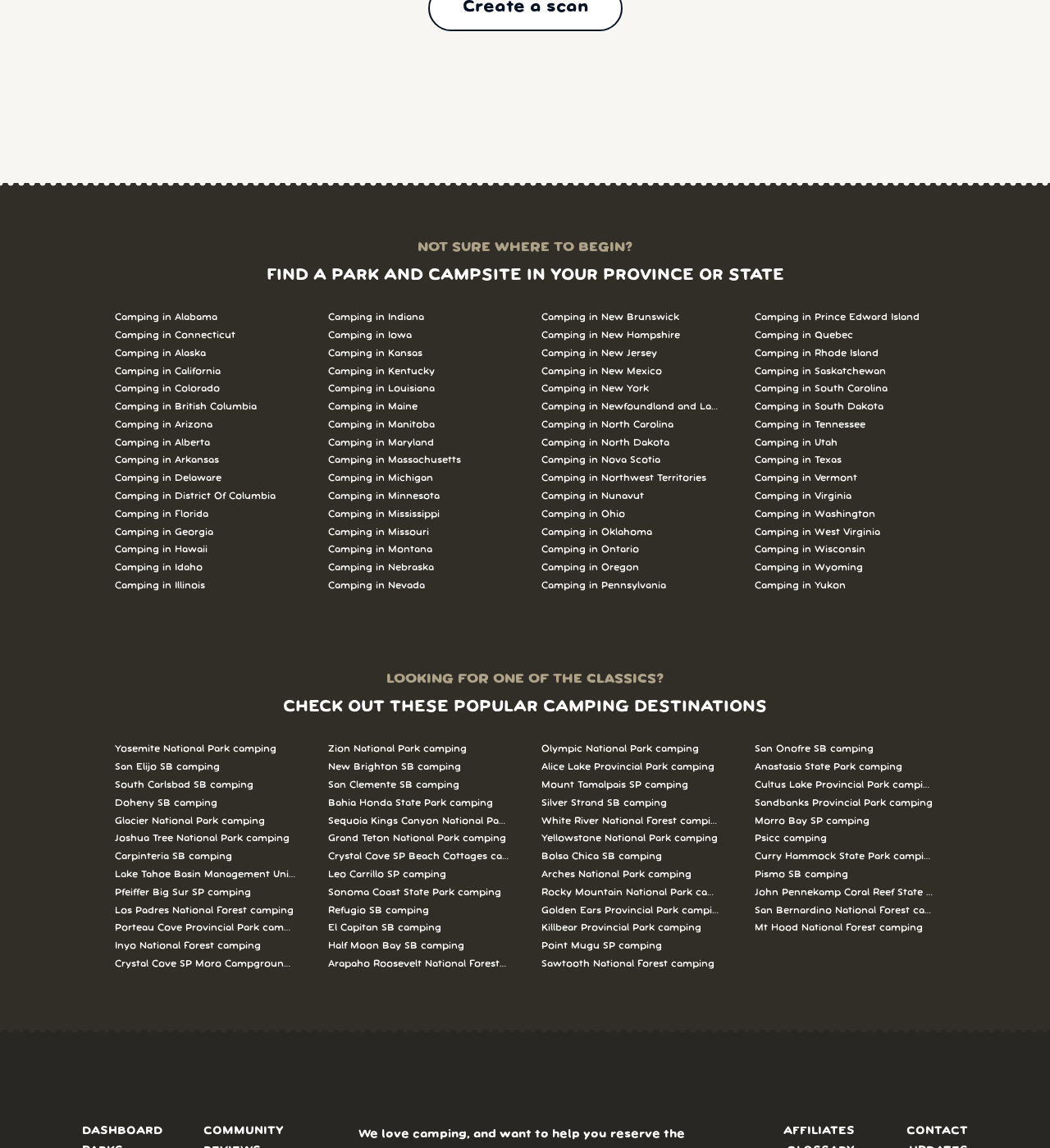Determine the bounding box coordinates of the section to be clicked to follow the instruction: "Explore camping options in Yosemite National Park". The coordinates should be given as four float numbers between 0 and 1, formatted as [left, top, right, bottom].

[0.109, 0.645, 0.281, 0.661]